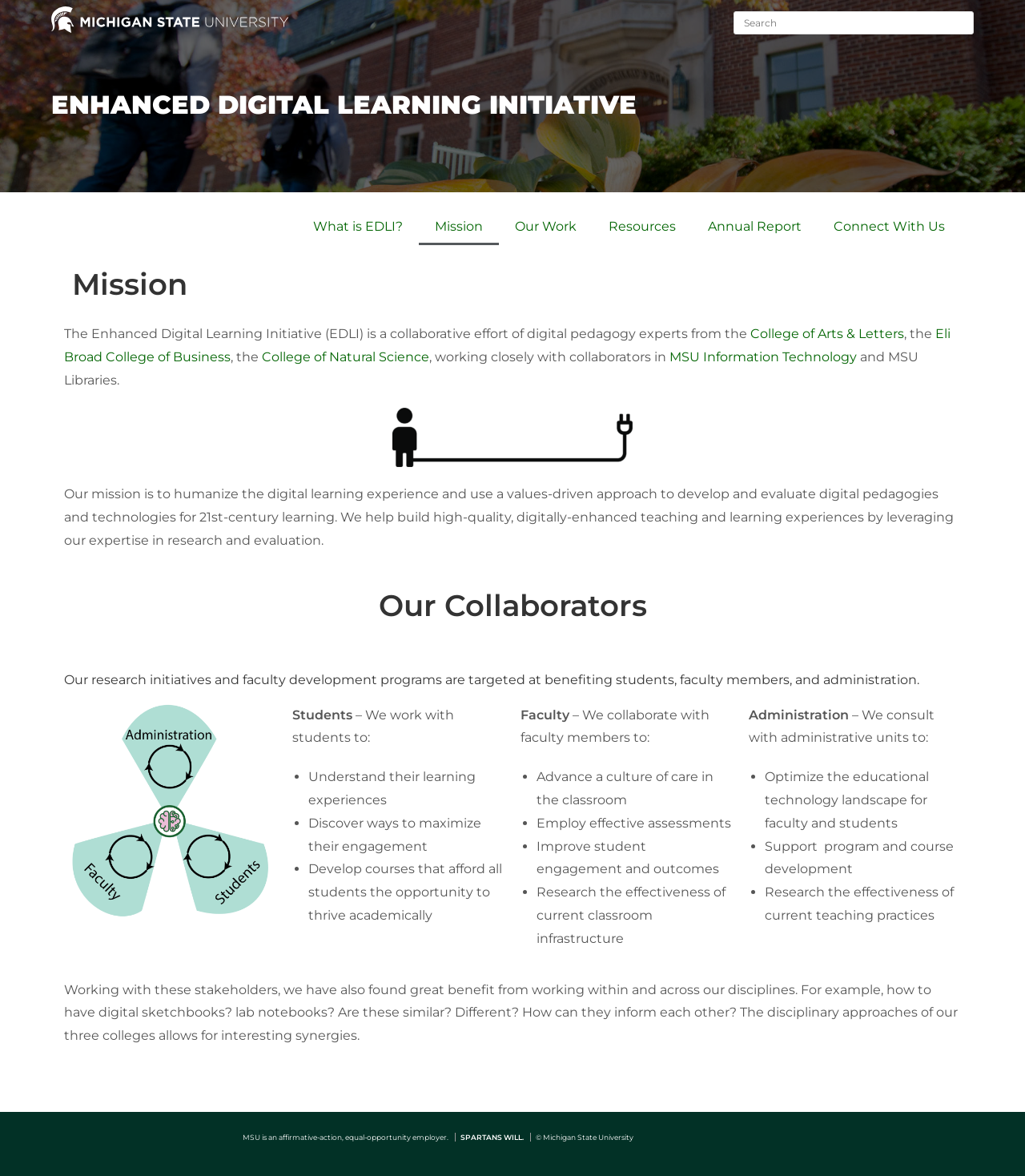Based on the element description Eli Broad College of Business, identify the bounding box coordinates for the UI element. The coordinates should be in the format (top-left x, top-left y, bottom-right x, bottom-right y) and within the 0 to 1 range.

[0.062, 0.277, 0.927, 0.31]